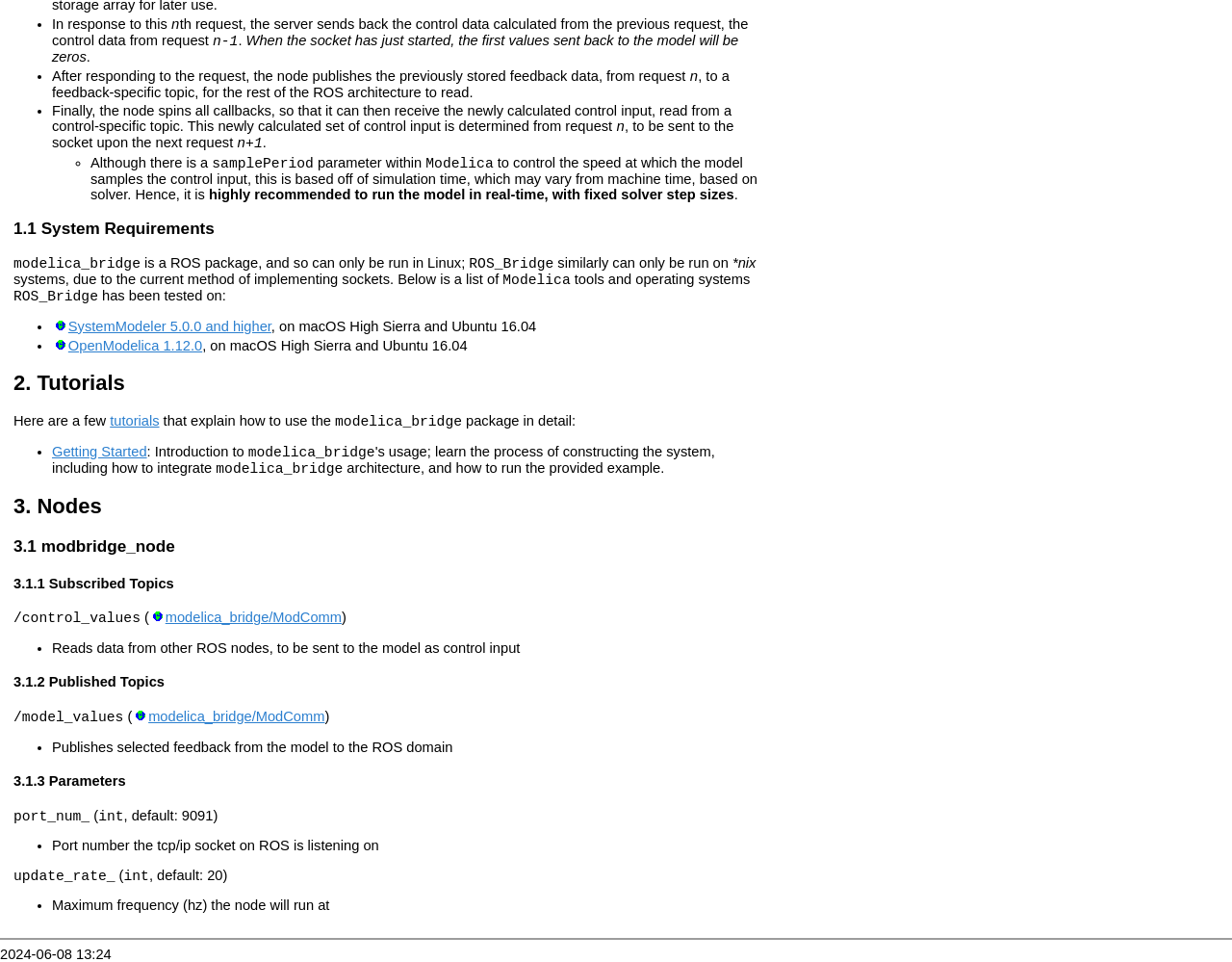What is the purpose of the modelica_bridge package?
Give a detailed response to the question by analyzing the screenshot.

Based on the webpage content, it is clear that the modelica_bridge package is designed to connect Modelica models with ROS (Robot Operating System). This is evident from the description of the package and its system requirements.